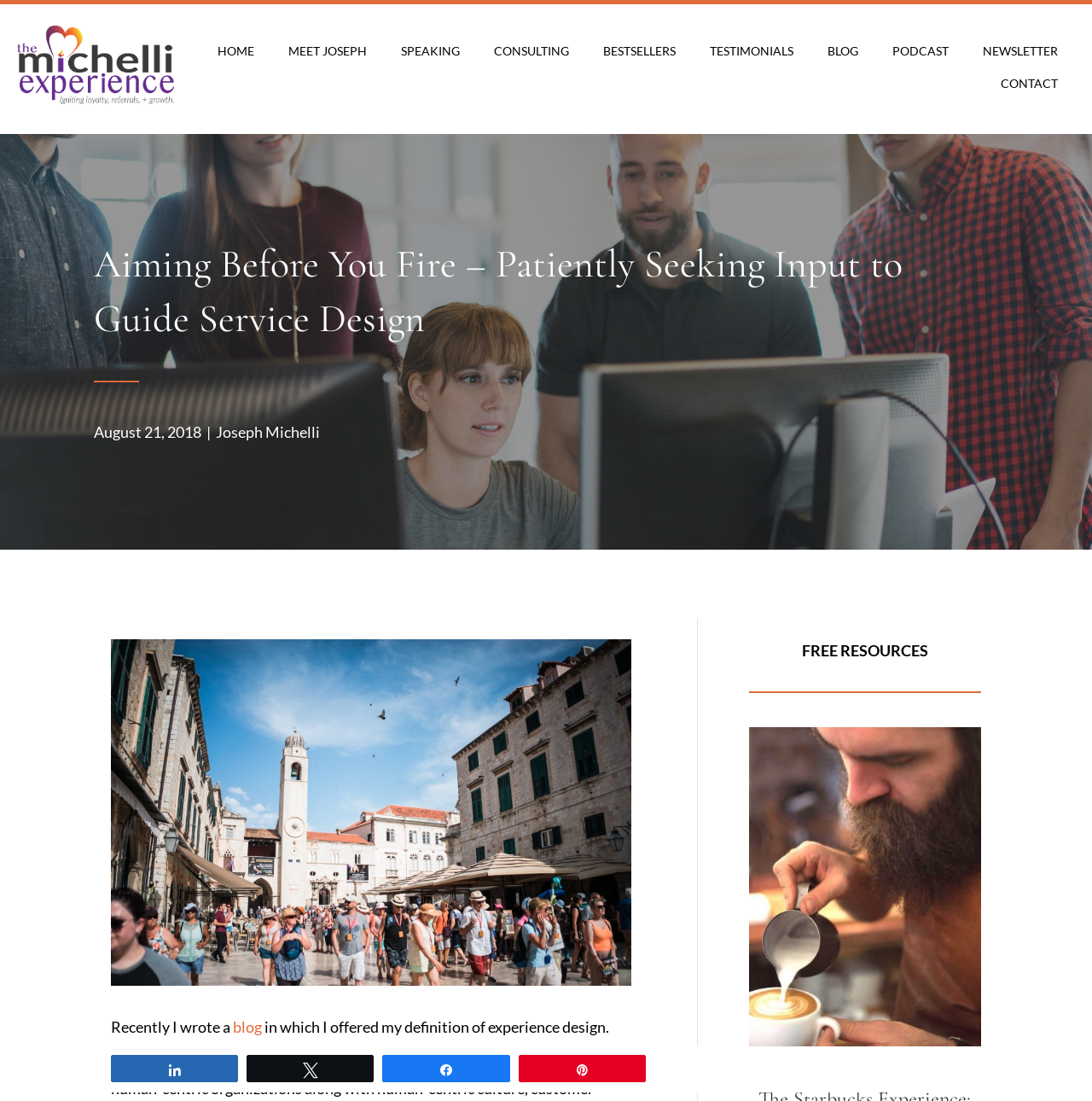Please locate and generate the primary heading on this webpage.

Aiming Before You Fire – Patiently Seeking Input to Guide Service Design